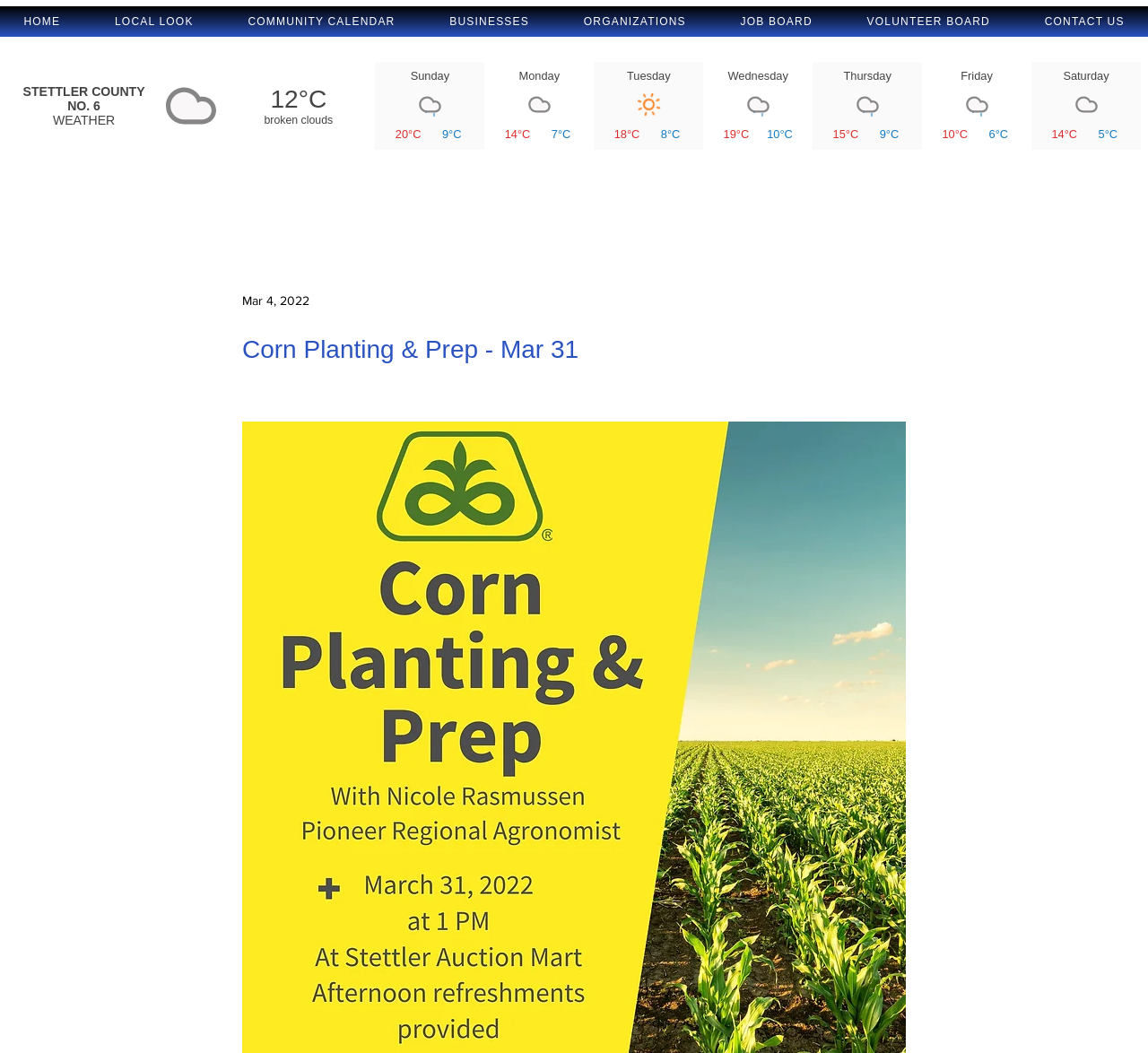Identify the bounding box of the UI component described as: "JOB BOARD".

[0.624, 0.006, 0.728, 0.035]